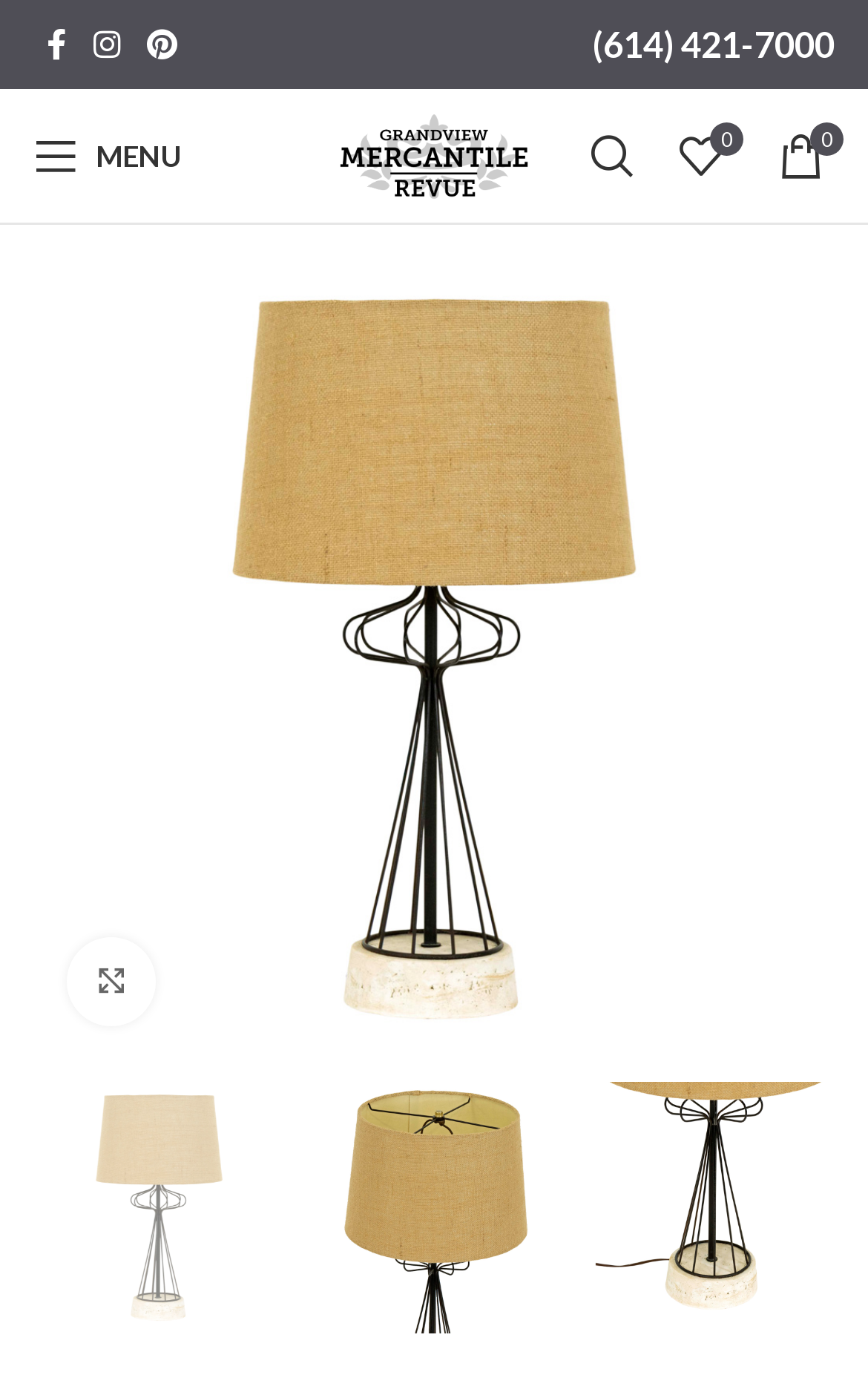Could you find the bounding box coordinates of the clickable area to complete this instruction: "Explore hosting services"?

None